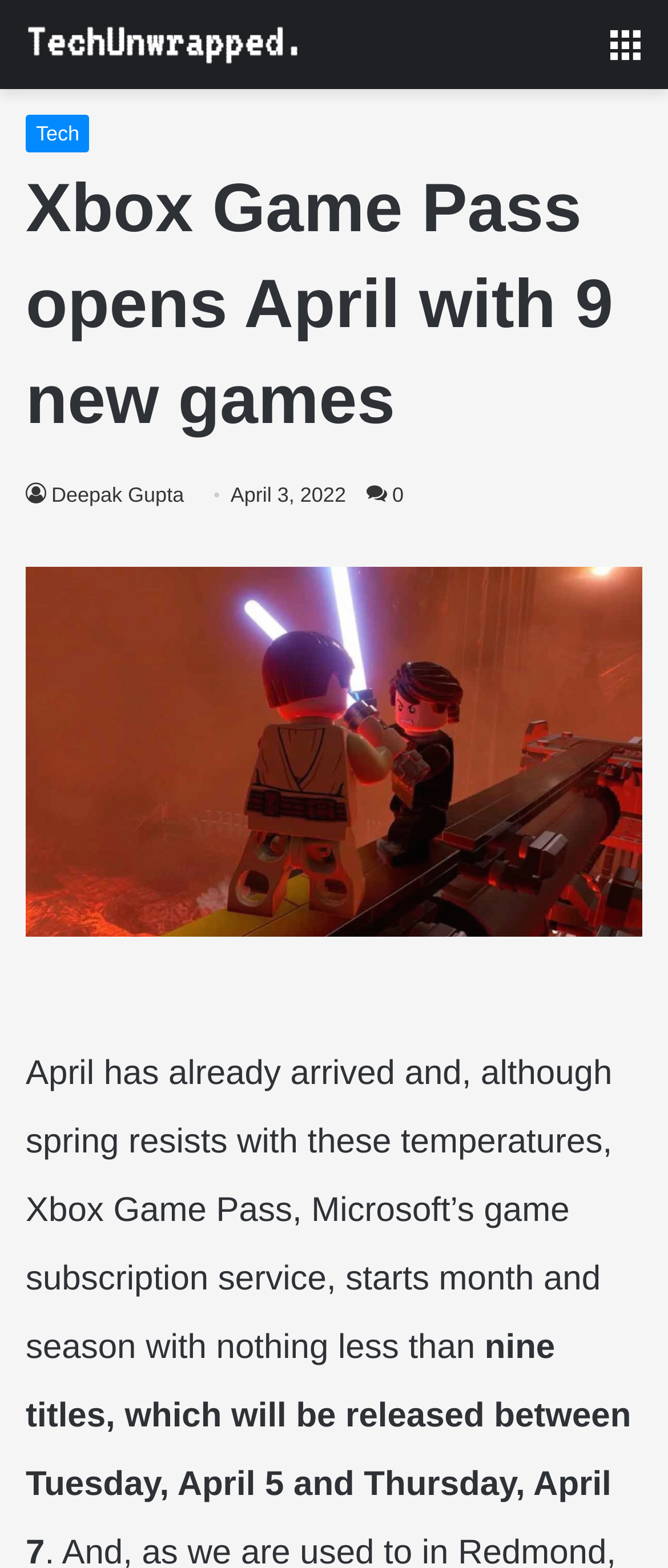Look at the image and write a detailed answer to the question: 
How many new games are coming to Xbox Game Pass?

The answer can be found in the main heading of the webpage, which states 'Xbox Game Pass opens April with 9 new games'.